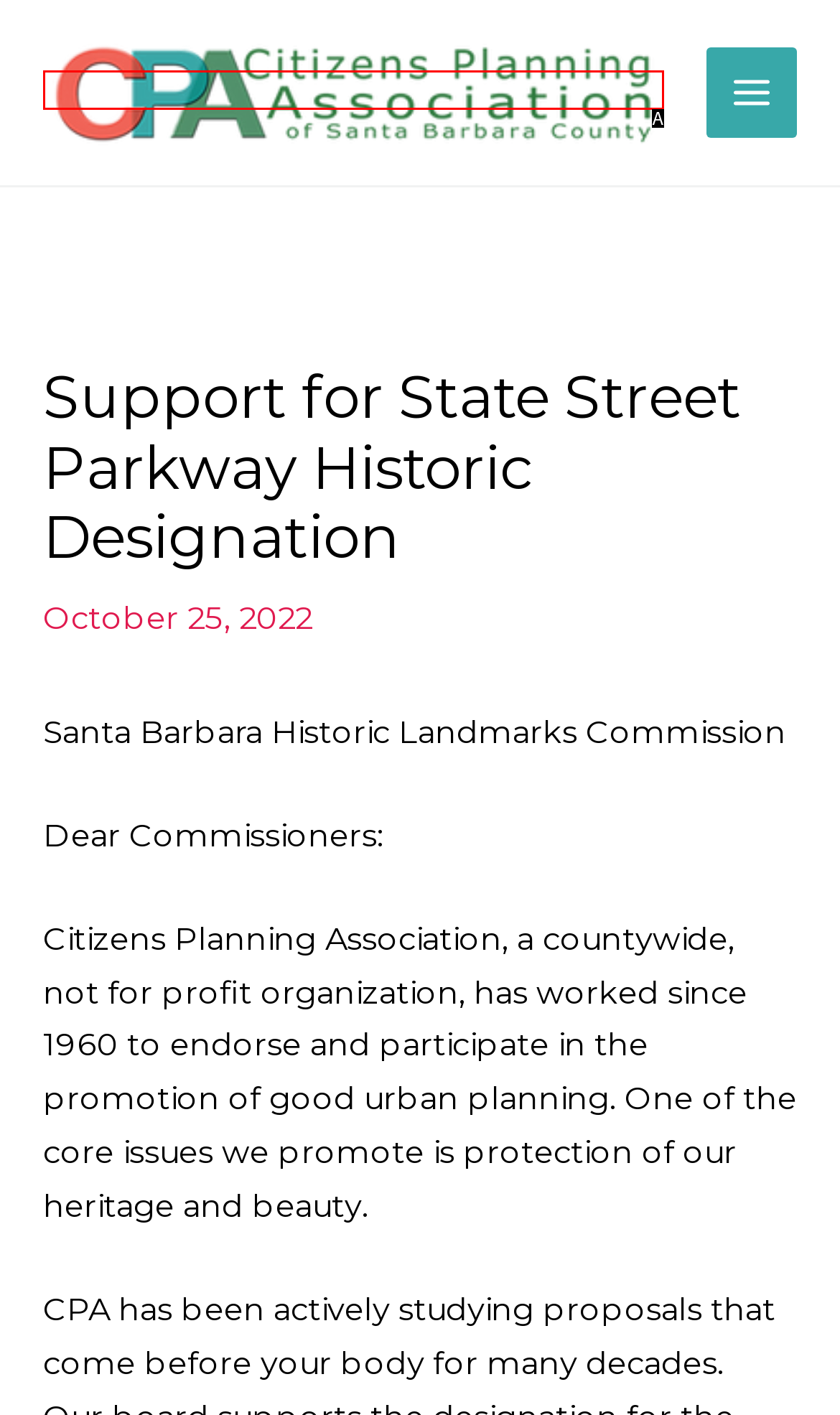Identify the bounding box that corresponds to: alt="Citizens Planning Association"
Respond with the letter of the correct option from the provided choices.

A